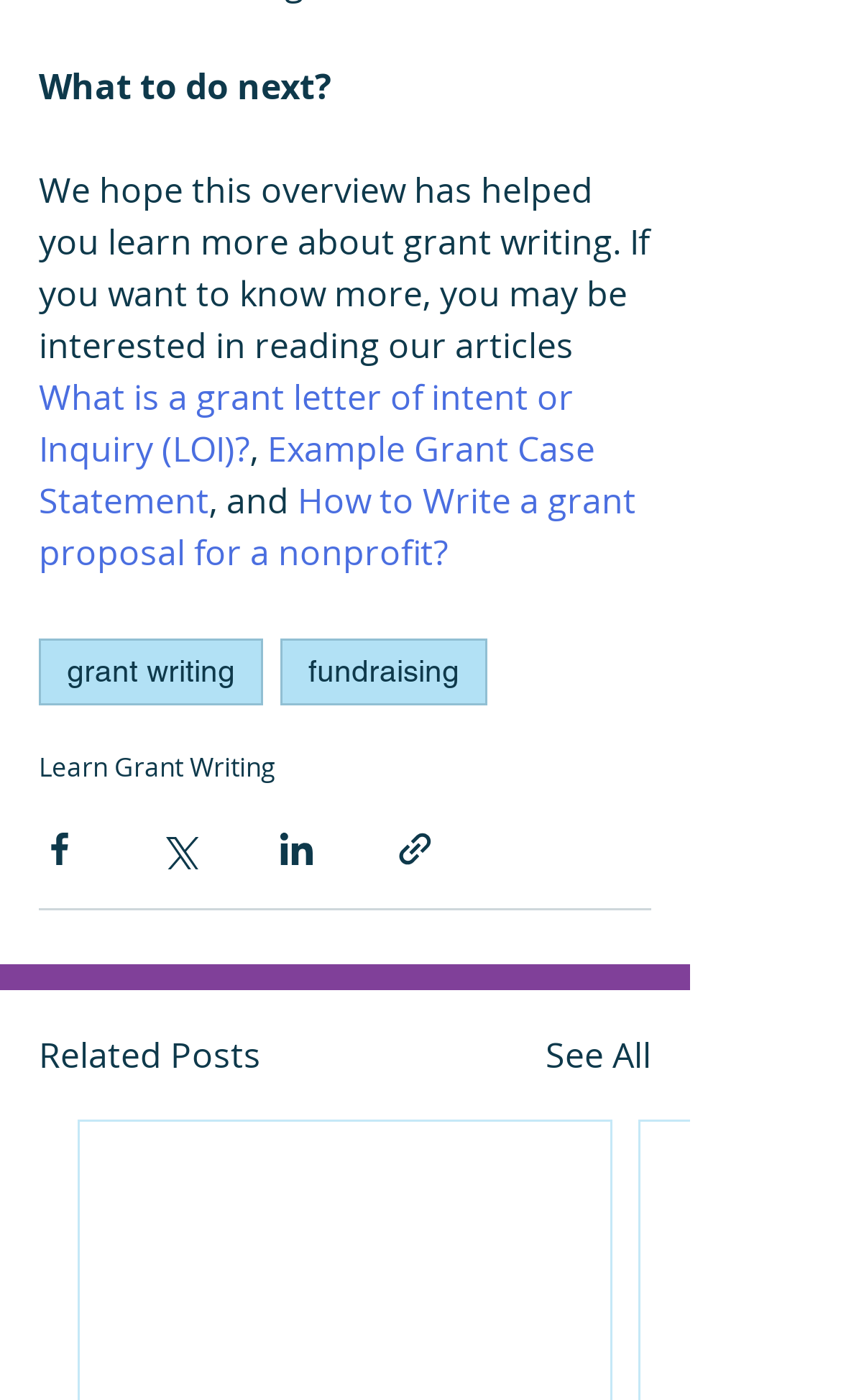Determine the bounding box coordinates of the region to click in order to accomplish the following instruction: "View related posts". Provide the coordinates as four float numbers between 0 and 1, specifically [left, top, right, bottom].

[0.046, 0.736, 0.31, 0.773]